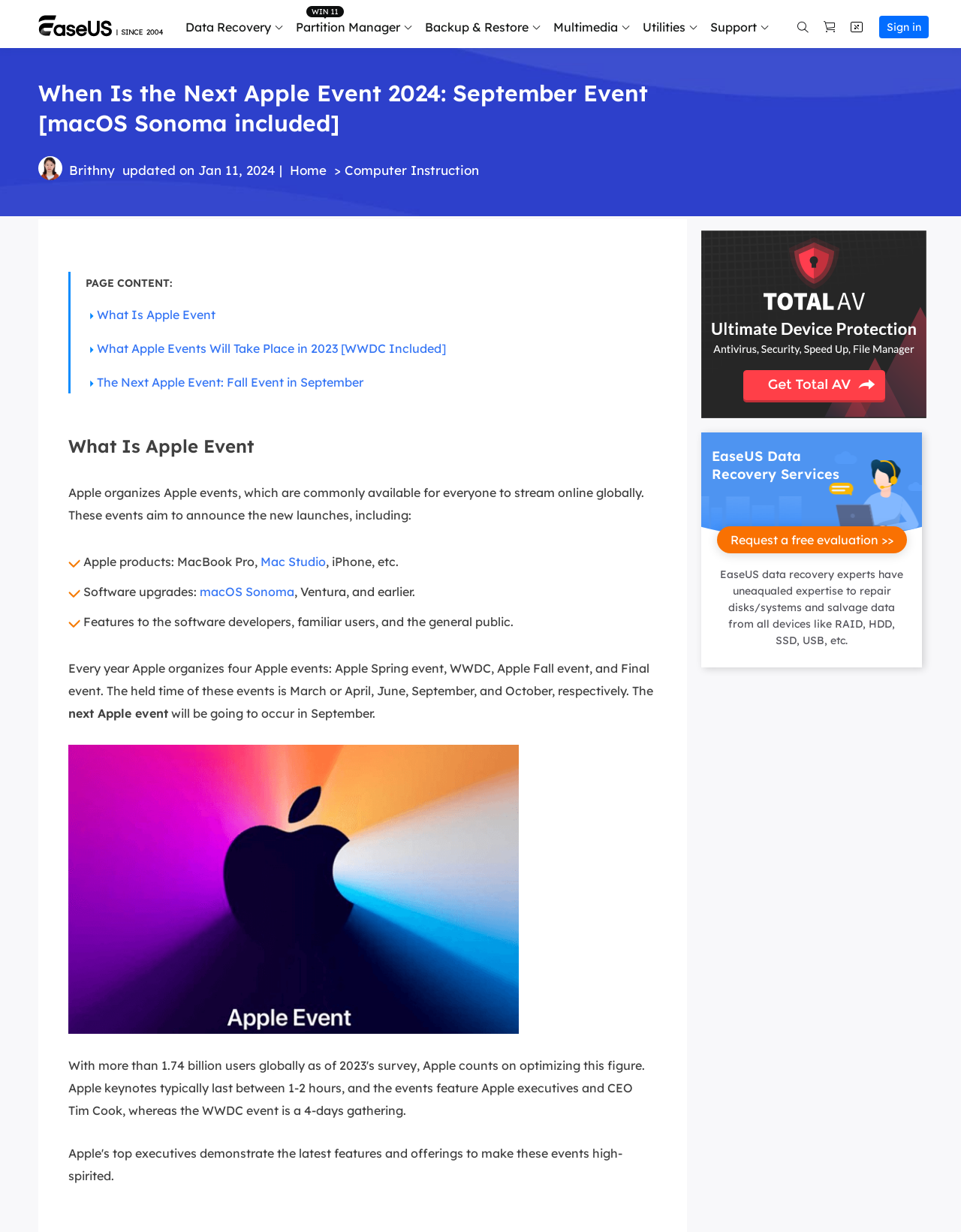Identify the bounding box coordinates of the region that should be clicked to execute the following instruction: "Click on Data Recovery Wizard PC data recovery".

[0.243, 0.055, 0.547, 0.097]